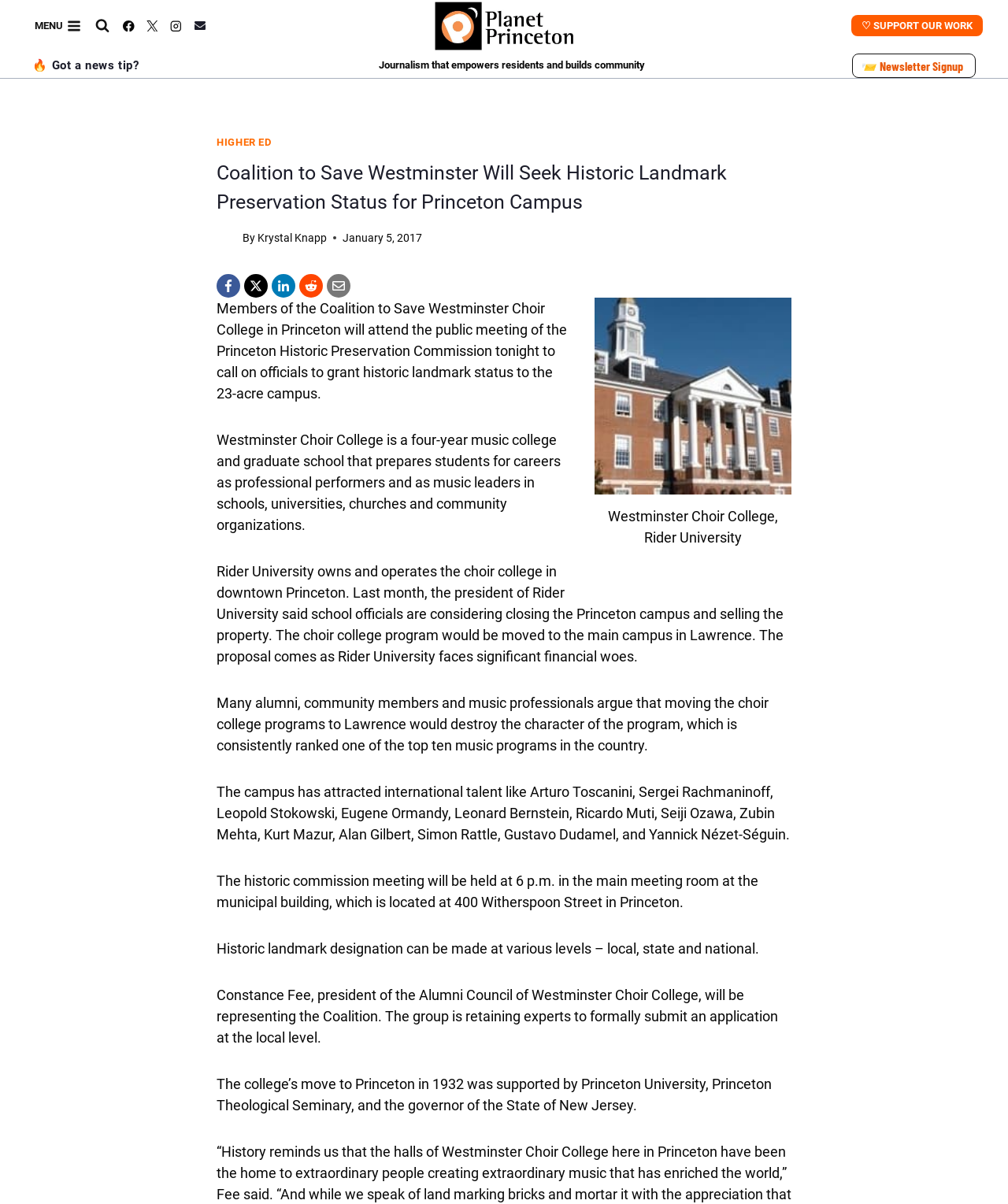Point out the bounding box coordinates of the section to click in order to follow this instruction: "Read the newsletter".

[0.845, 0.044, 0.968, 0.065]